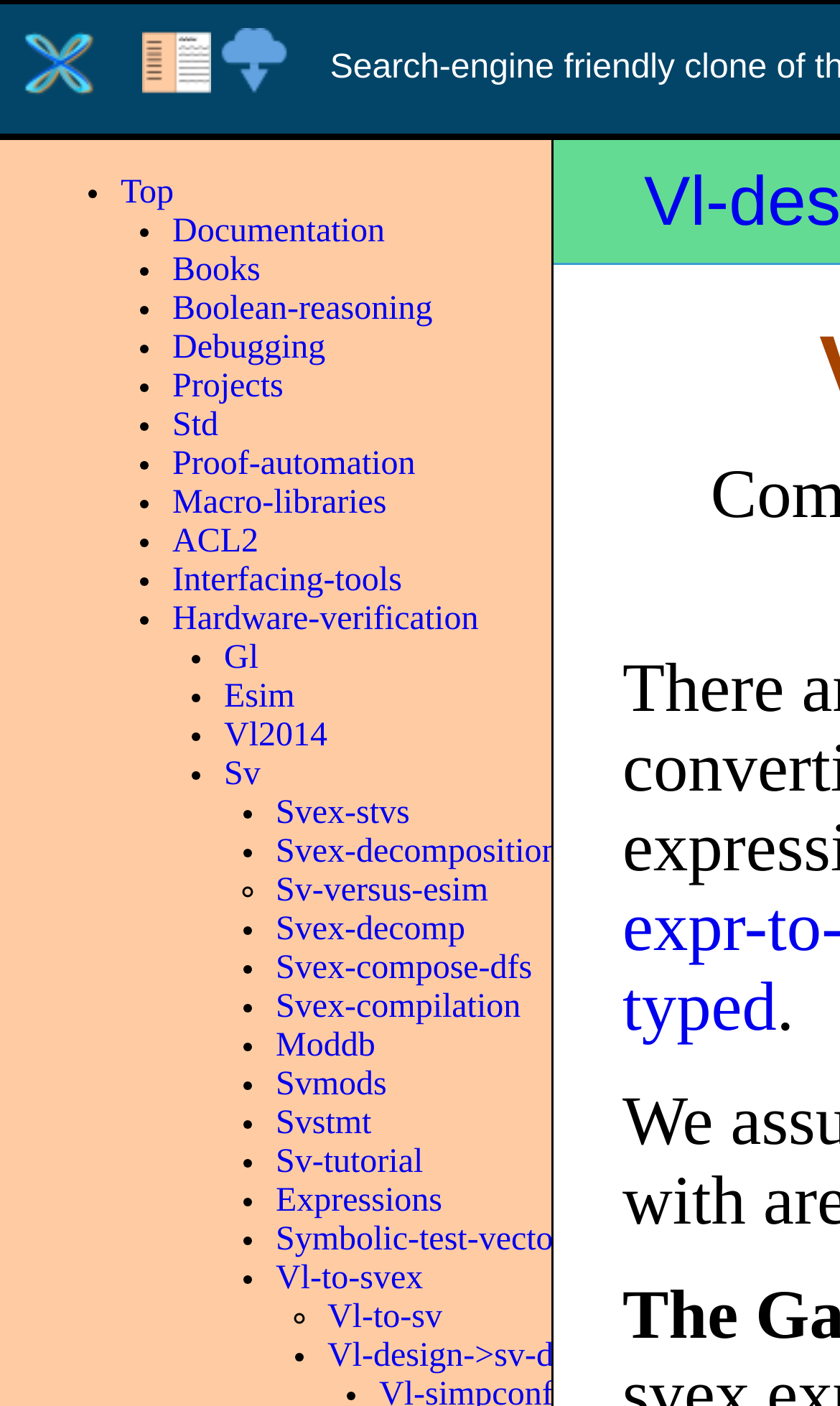Identify the bounding box coordinates of the region that should be clicked to execute the following instruction: "Click on the 'Vl-to-svex' link".

[0.328, 0.896, 0.504, 0.922]